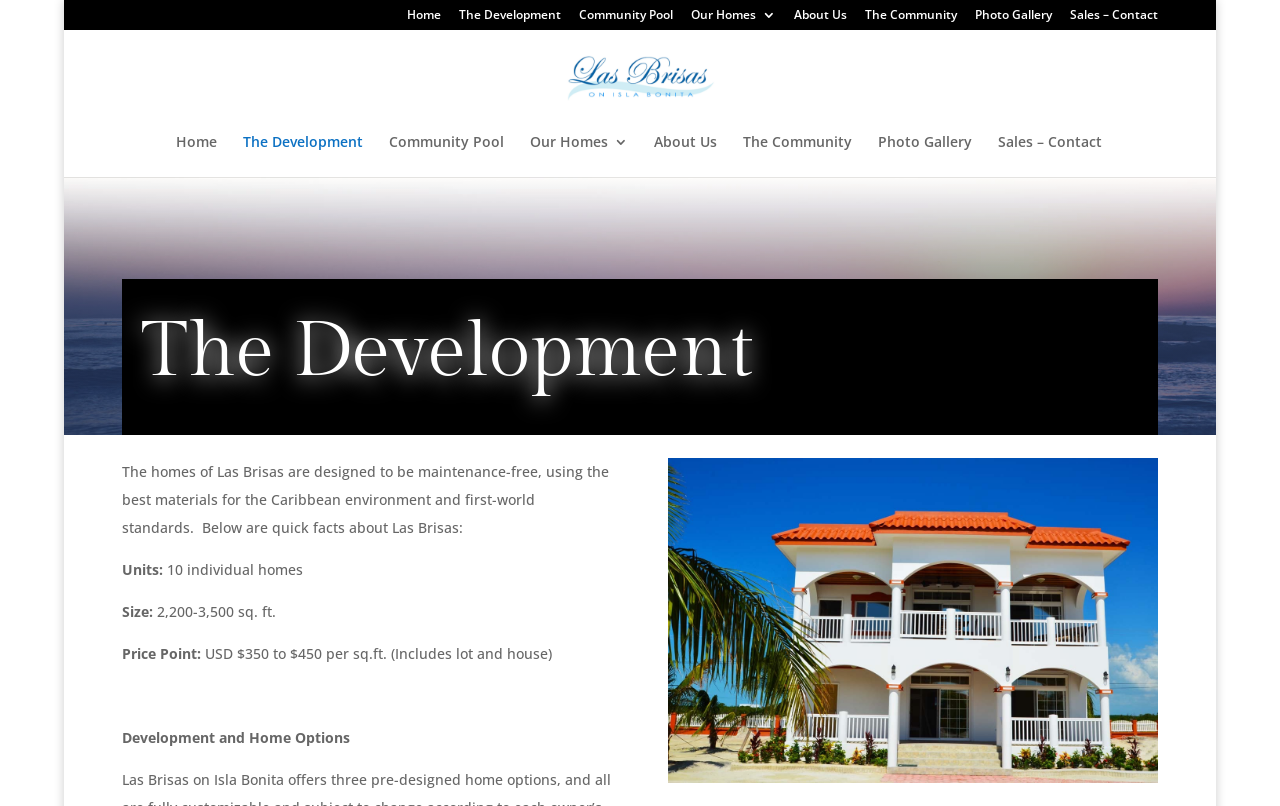Using the details from the image, please elaborate on the following question: How many links are there in the top navigation menu?

I counted the number of links in the top navigation menu, which includes 'Home', 'The Development', 'Community Pool', 'Our Homes 3', 'About Us', 'The Community', 'Photo Gallery', and 'Sales – Contact'. There are 8 links in total.